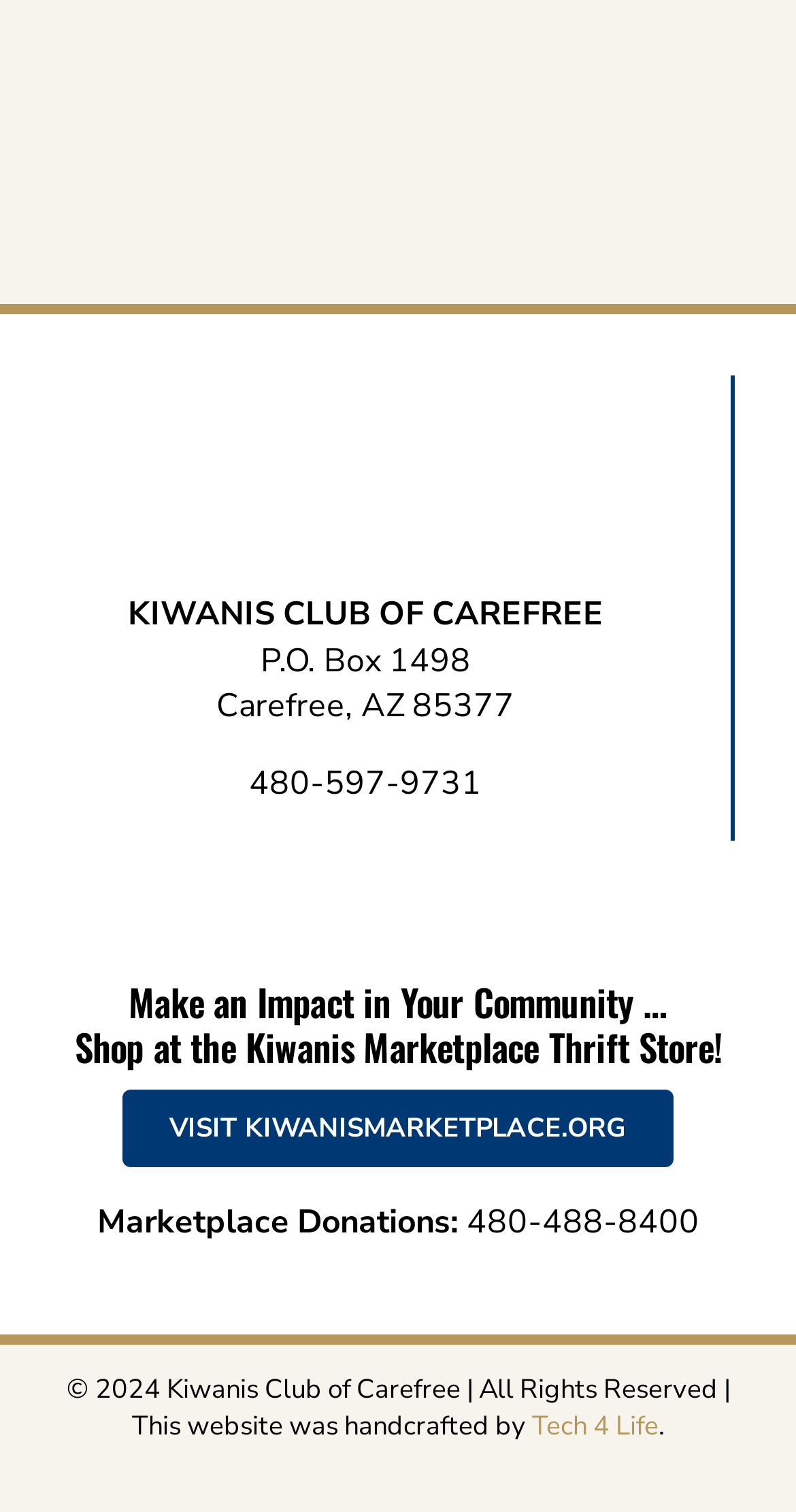What is the phone number for marketplace donations?
Answer with a single word or short phrase according to what you see in the image.

480-488-8400